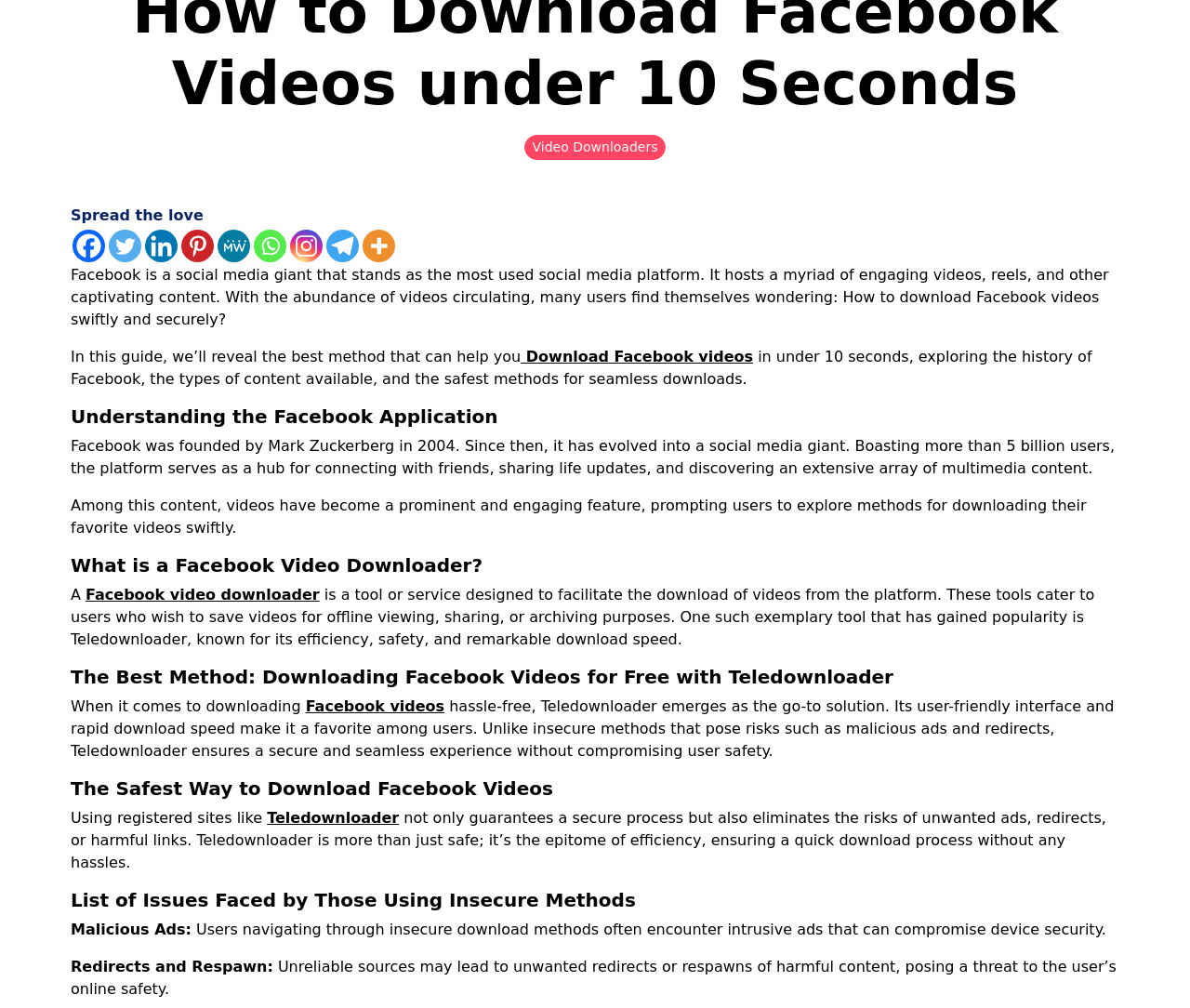Provide the bounding box coordinates of the UI element that matches the description: "Teledownloader".

[0.224, 0.803, 0.335, 0.82]